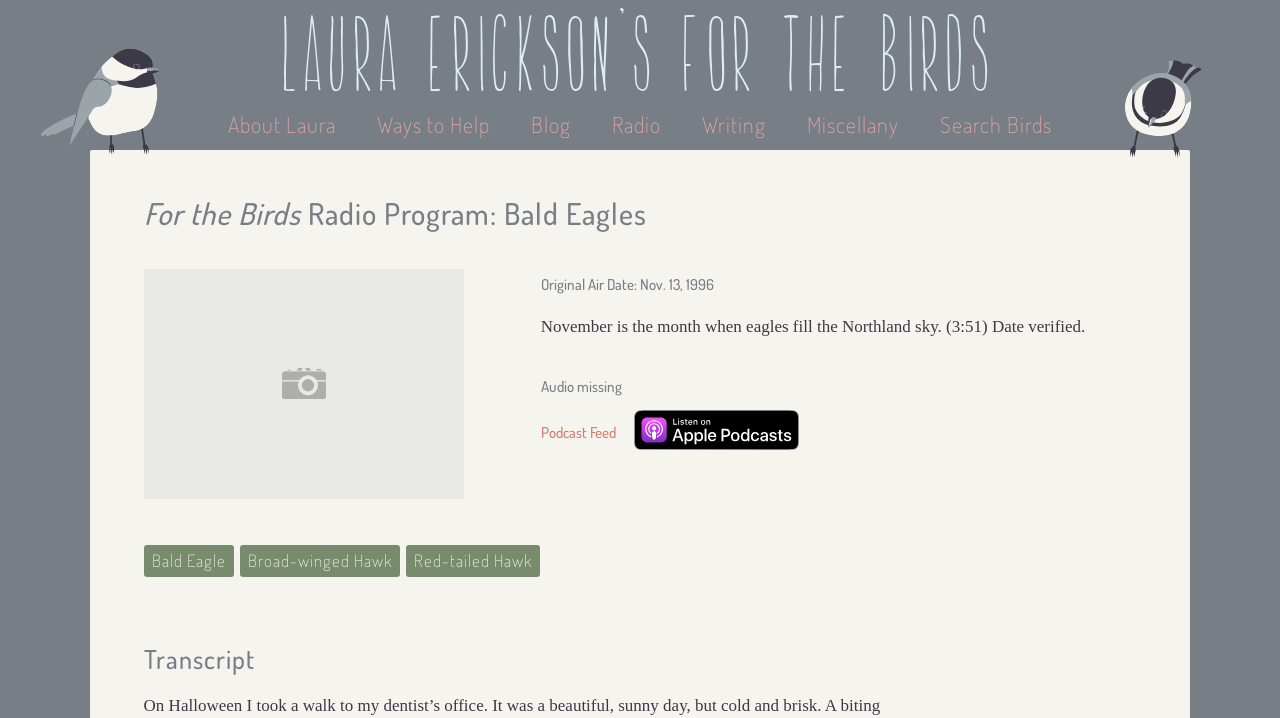Kindly determine the bounding box coordinates for the clickable area to achieve the given instruction: "visit Laura Erickson's homepage".

[0.217, 0.007, 0.783, 0.128]